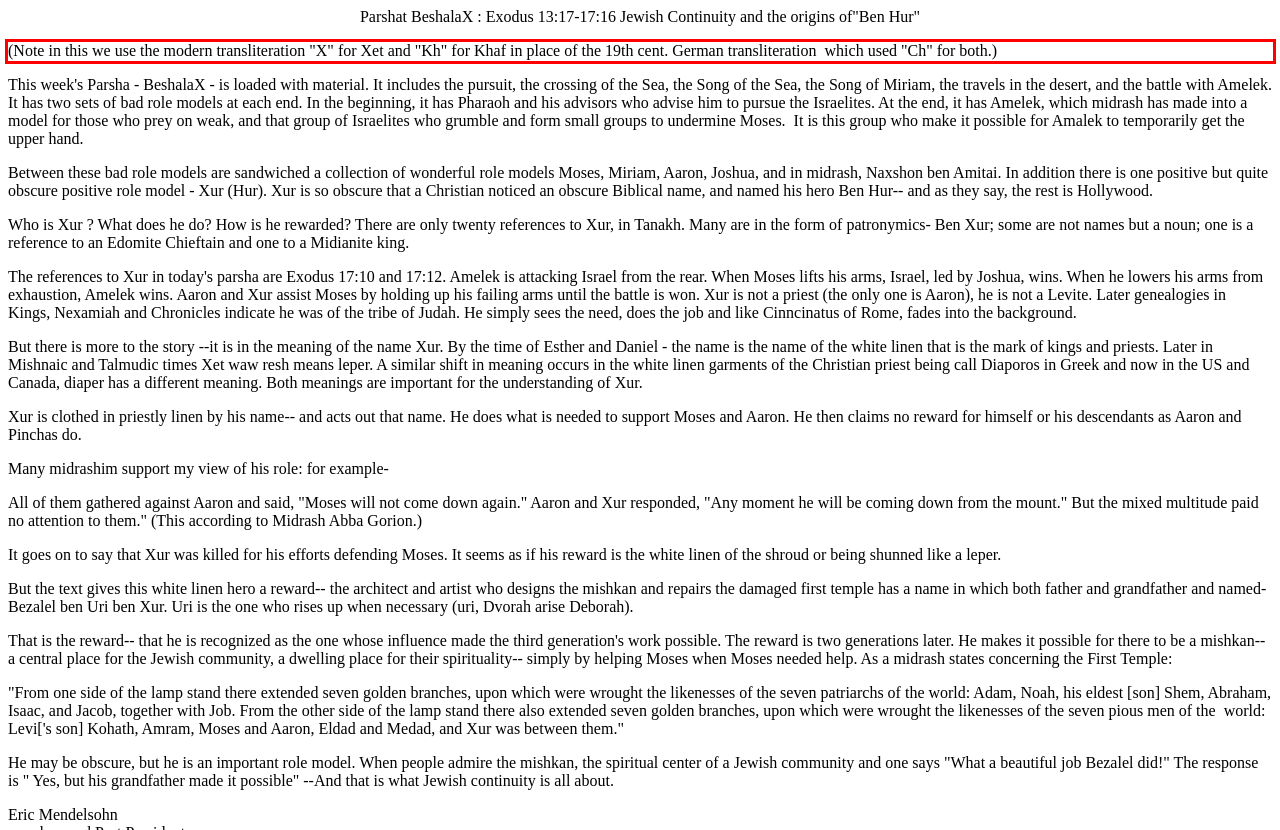Given a screenshot of a webpage containing a red rectangle bounding box, extract and provide the text content found within the red bounding box.

(Note in this we use the modern transliteration "X" for Xet and "Kh" for Khaf in place of the 19th cent. German transliteration which used "Ch" for both.)